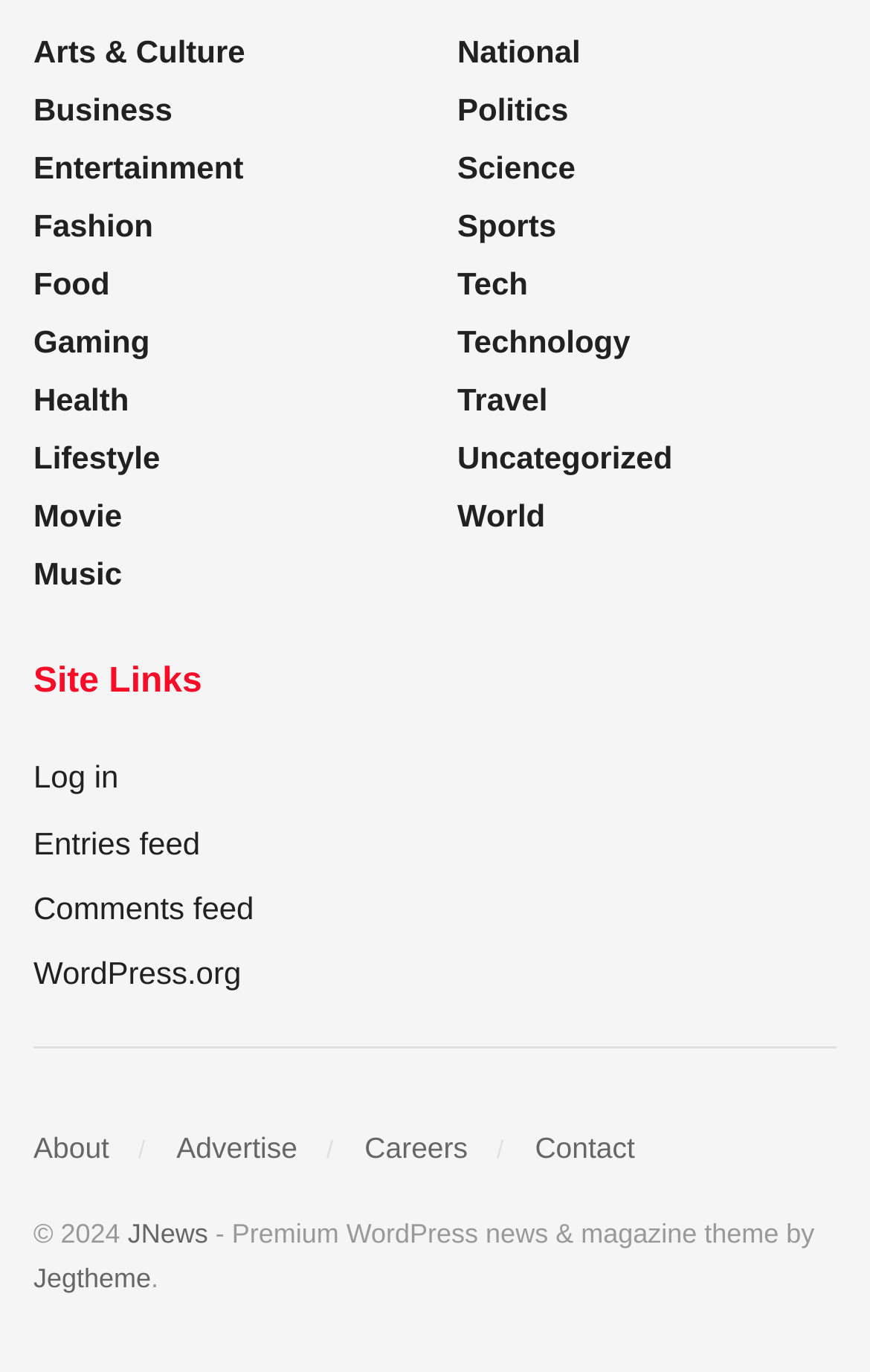Can you find the bounding box coordinates of the area I should click to execute the following instruction: "Explore Entertainment"?

[0.038, 0.109, 0.28, 0.135]